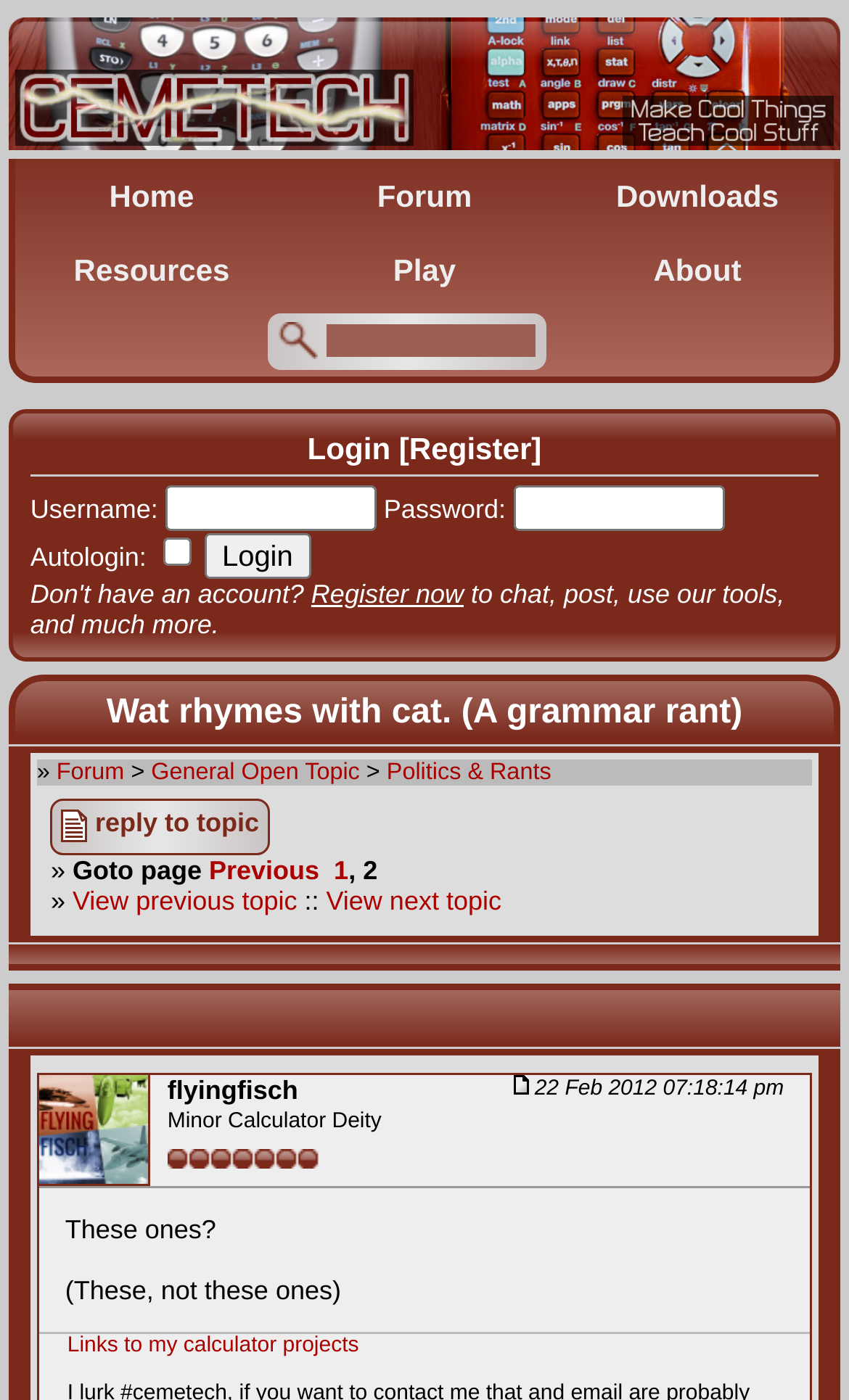Determine the coordinates of the bounding box for the clickable area needed to execute this instruction: "View the topic 'Wat rhymes with cat. (A grammar rant)'".

[0.125, 0.496, 0.875, 0.522]